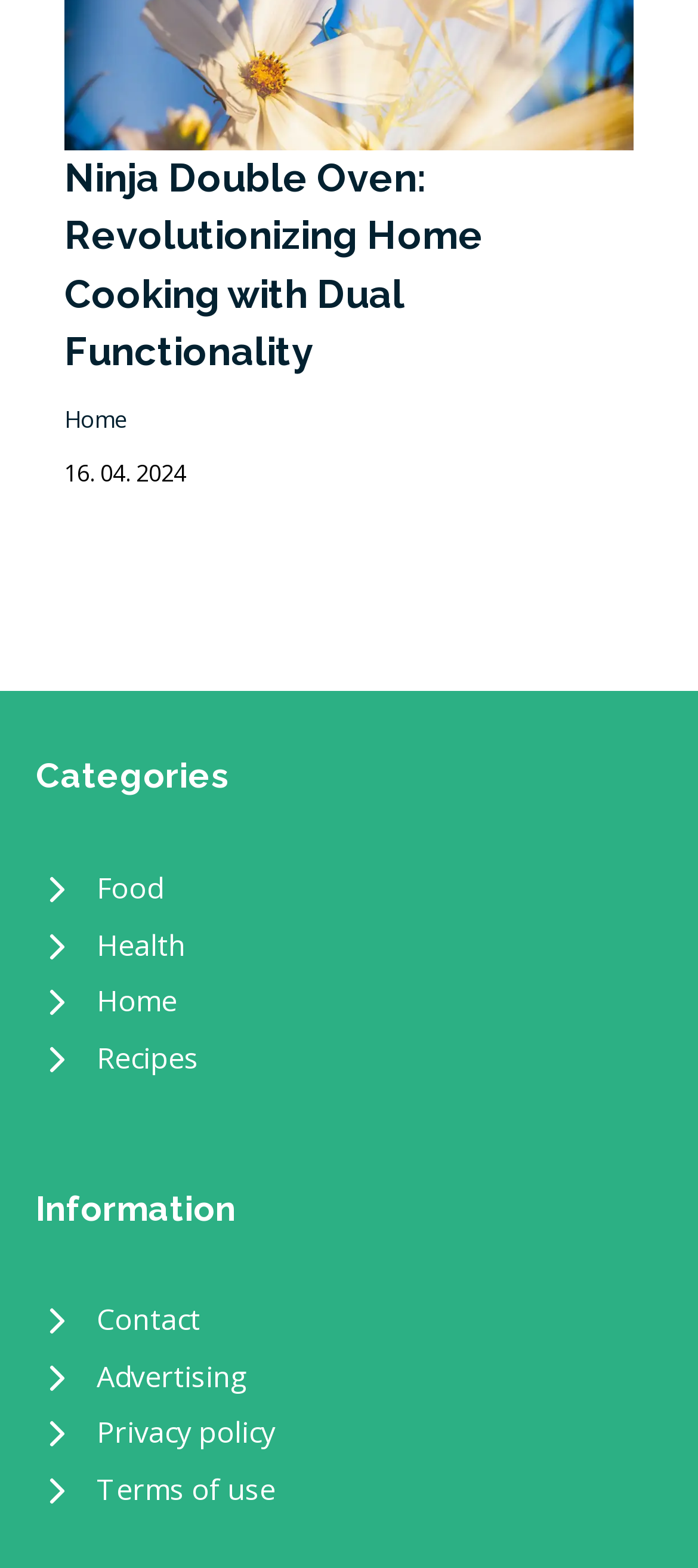Please provide a comprehensive response to the question below by analyzing the image: 
What is the purpose of the images beside the links?

The images beside the links are likely icons or graphics that represent the corresponding links, such as the 'Food' link having an image beside it, which suggests that the image is an icon for the 'Food' category.